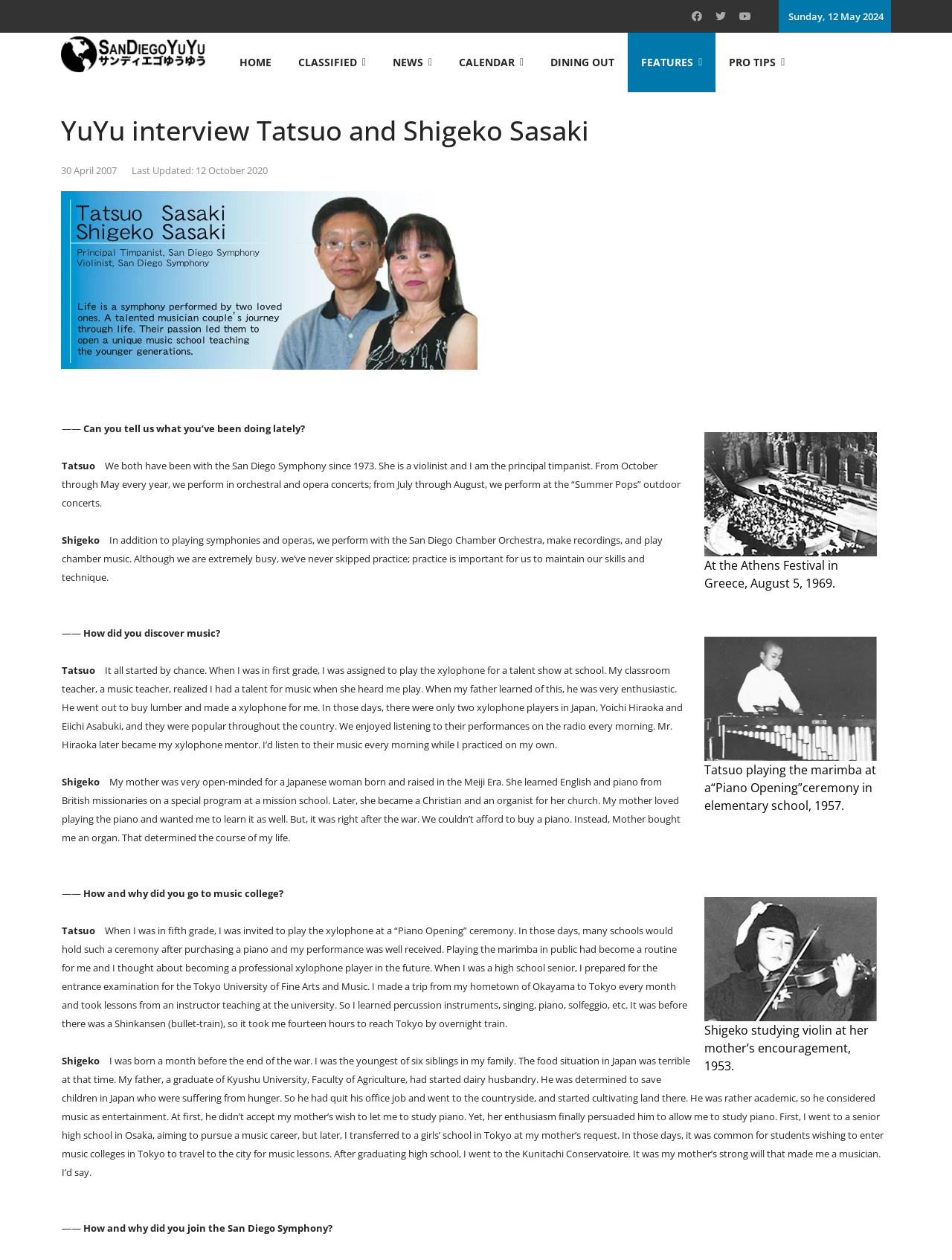Pinpoint the bounding box coordinates of the element to be clicked to execute the instruction: "Go to the HOME page".

[0.237, 0.026, 0.299, 0.073]